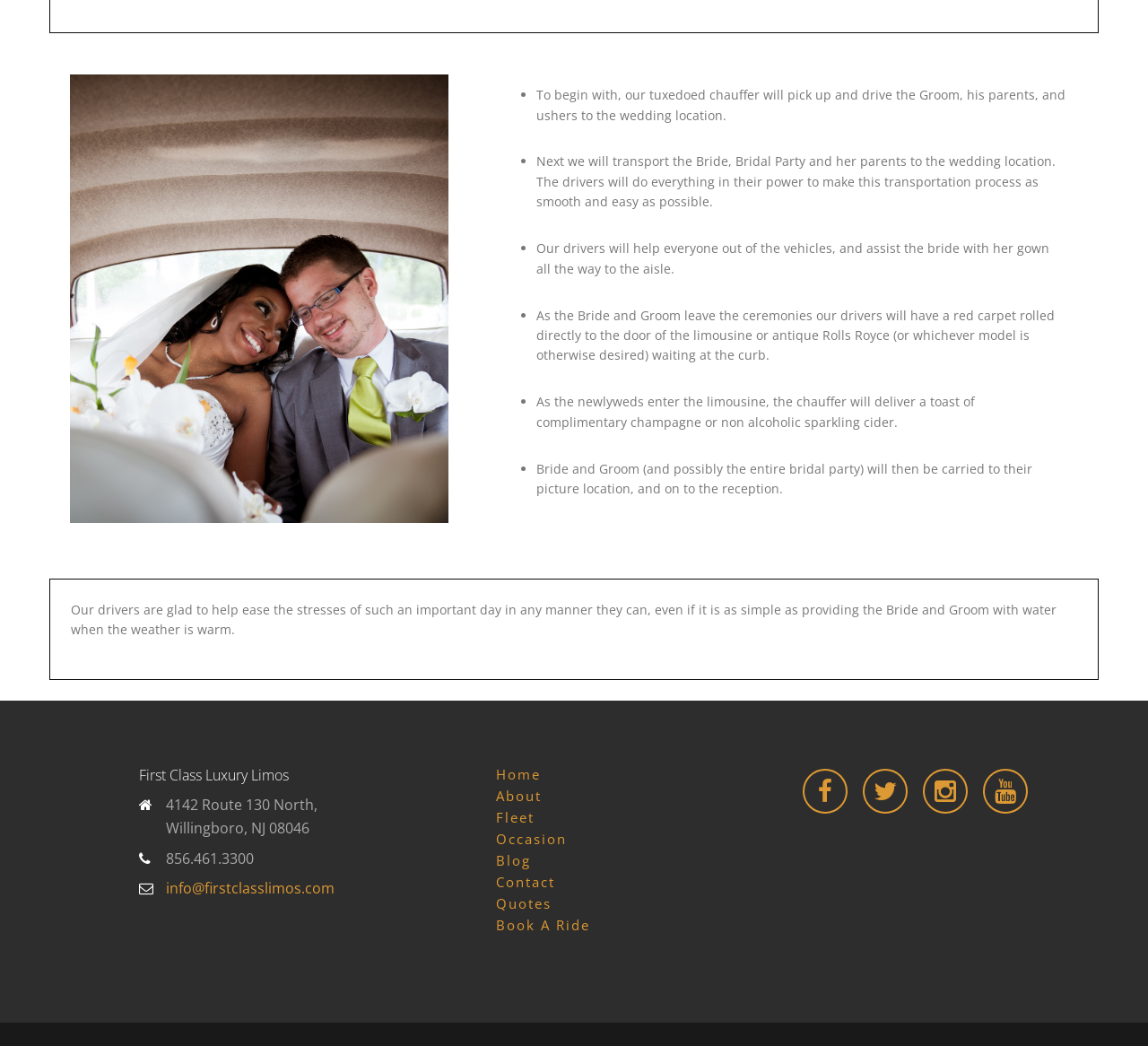Determine the bounding box coordinates for the UI element matching this description: "Occasion".

[0.432, 0.794, 0.493, 0.811]